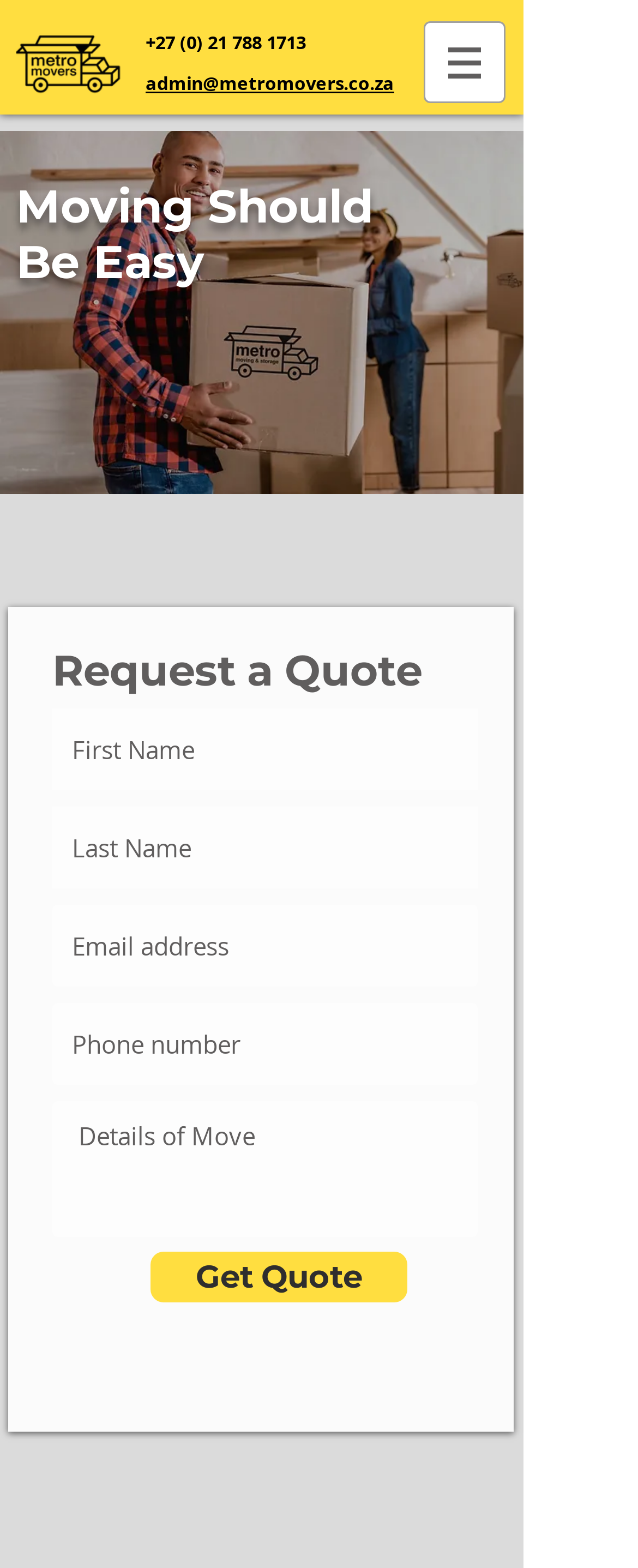Provide an in-depth caption for the contents of the webpage.

The webpage is about Furniture Removal Services in Cape Town, specifically Metro Movers. At the top left, there is a logo of Metro Movers, accompanied by a phone number and email address. 

Below the logo, there is a navigation menu labeled "Site" with a dropdown icon. To the left of the navigation menu, there is a large background image of people moving boxes, which takes up most of the top section of the page.

The main content of the page starts with a heading "Moving Should Be Easy" followed by a section to request a quote. This section includes five text boxes to input first name, last name, email address, phone number, and an additional field, all of which are required. Below the text boxes, there is a "Get Quote" button.

There are no other prominent elements on the page besides the background image and the quote request section.